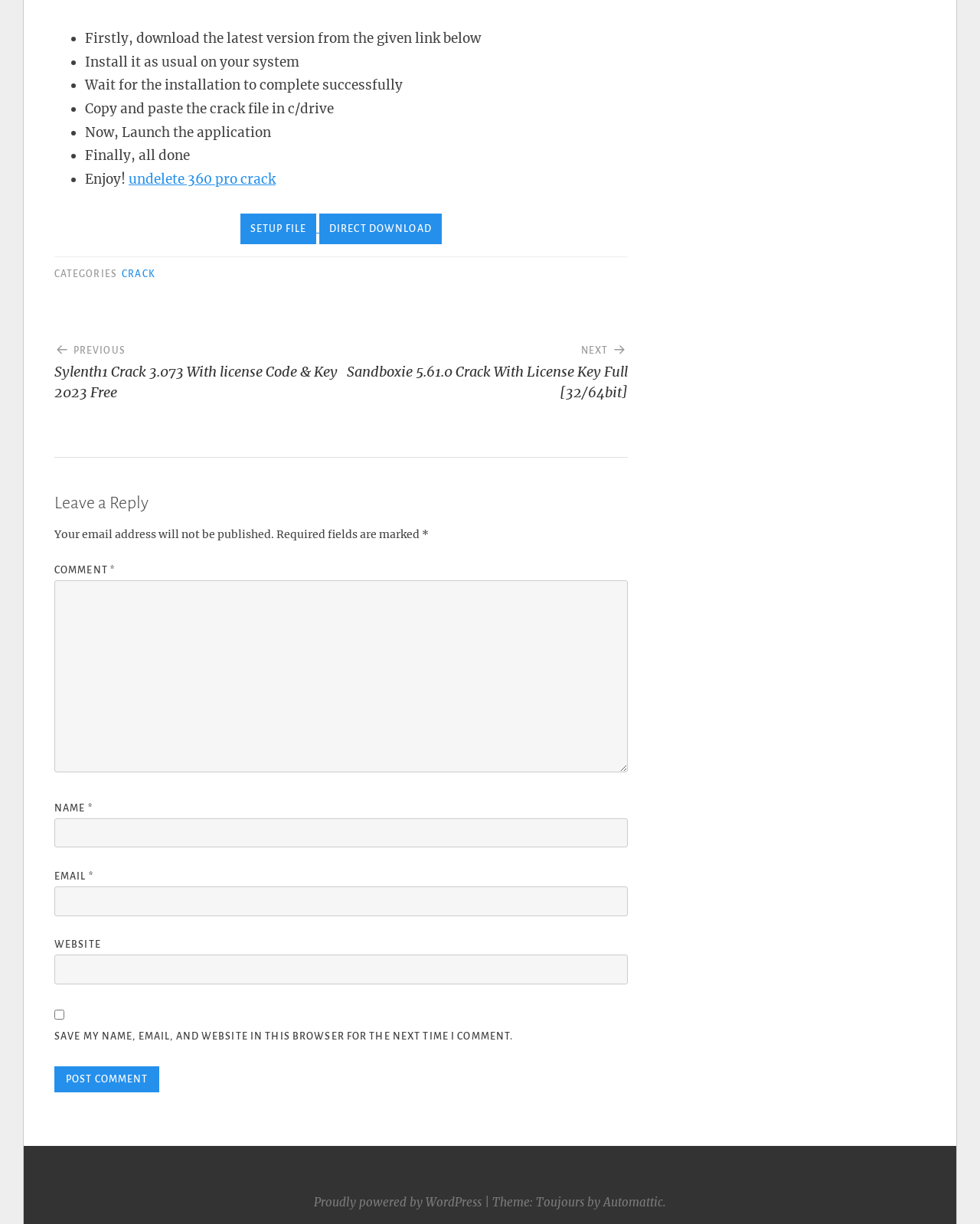Identify the bounding box coordinates of the section that should be clicked to achieve the task described: "Click on the 'CRACK' category link".

[0.124, 0.22, 0.158, 0.229]